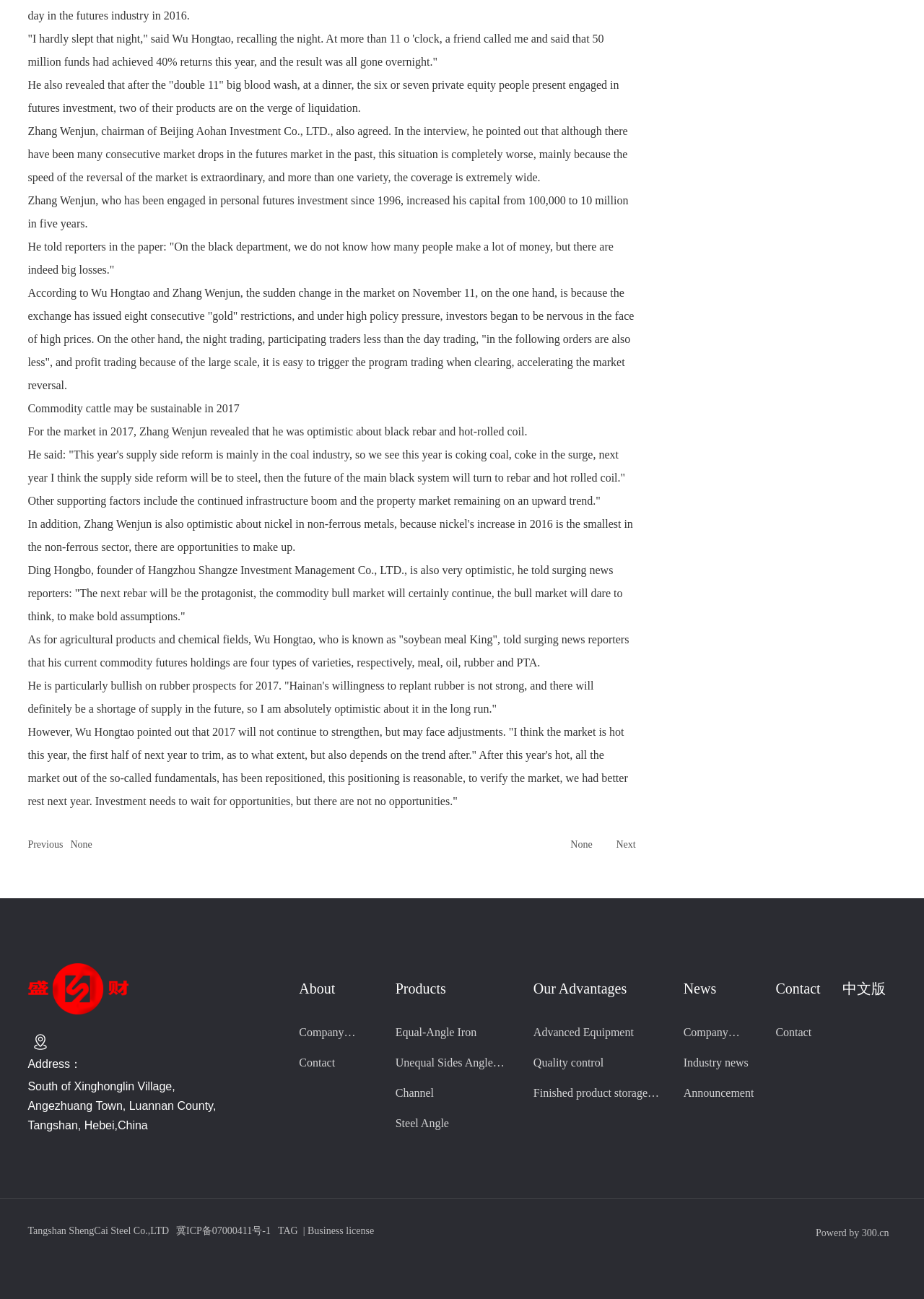Respond with a single word or short phrase to the following question: 
What is the name of the company mentioned in the article?

Tangshan ShengCai Steel Co.,LTD